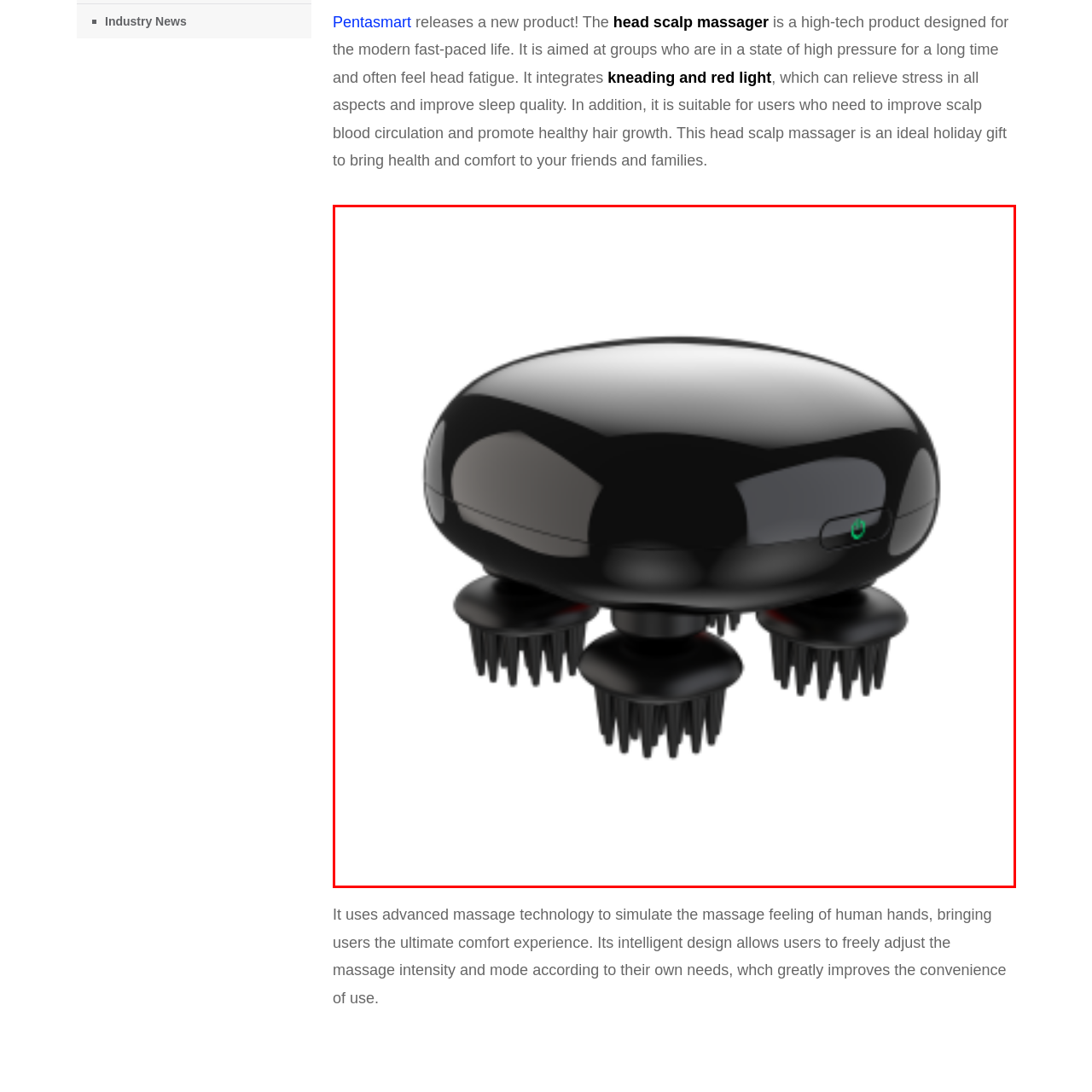Direct your attention to the image enclosed by the red boundary, What is the ideal user of this massager? 
Answer concisely using a single word or phrase.

Those leading high-pressure lifestyles